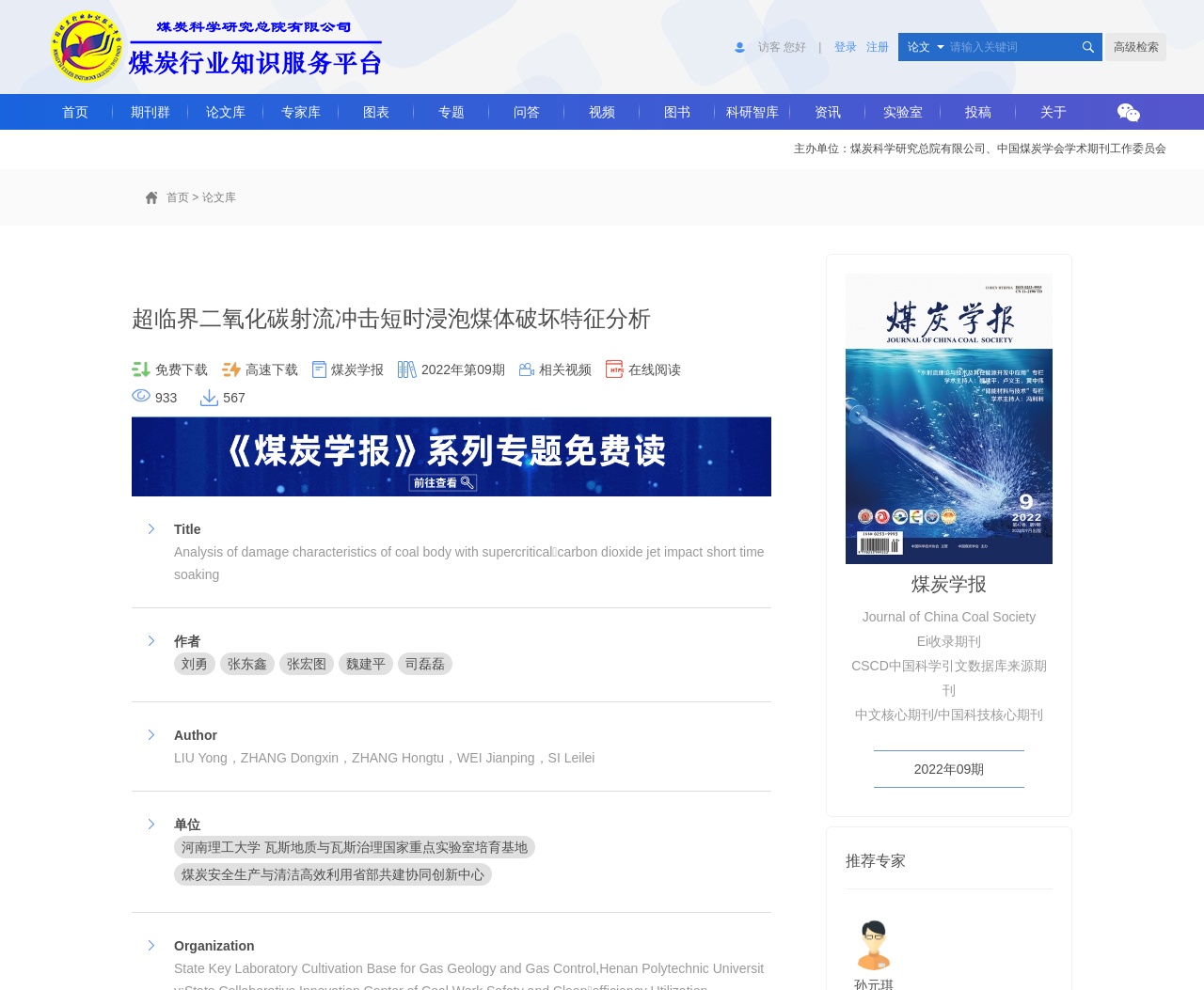What is the journal name of the paper?
Please ensure your answer to the question is detailed and covers all necessary aspects.

I found the journal name of the paper by looking at the link with the text '煤炭学报' at coordinates [0.275, 0.366, 0.319, 0.381].